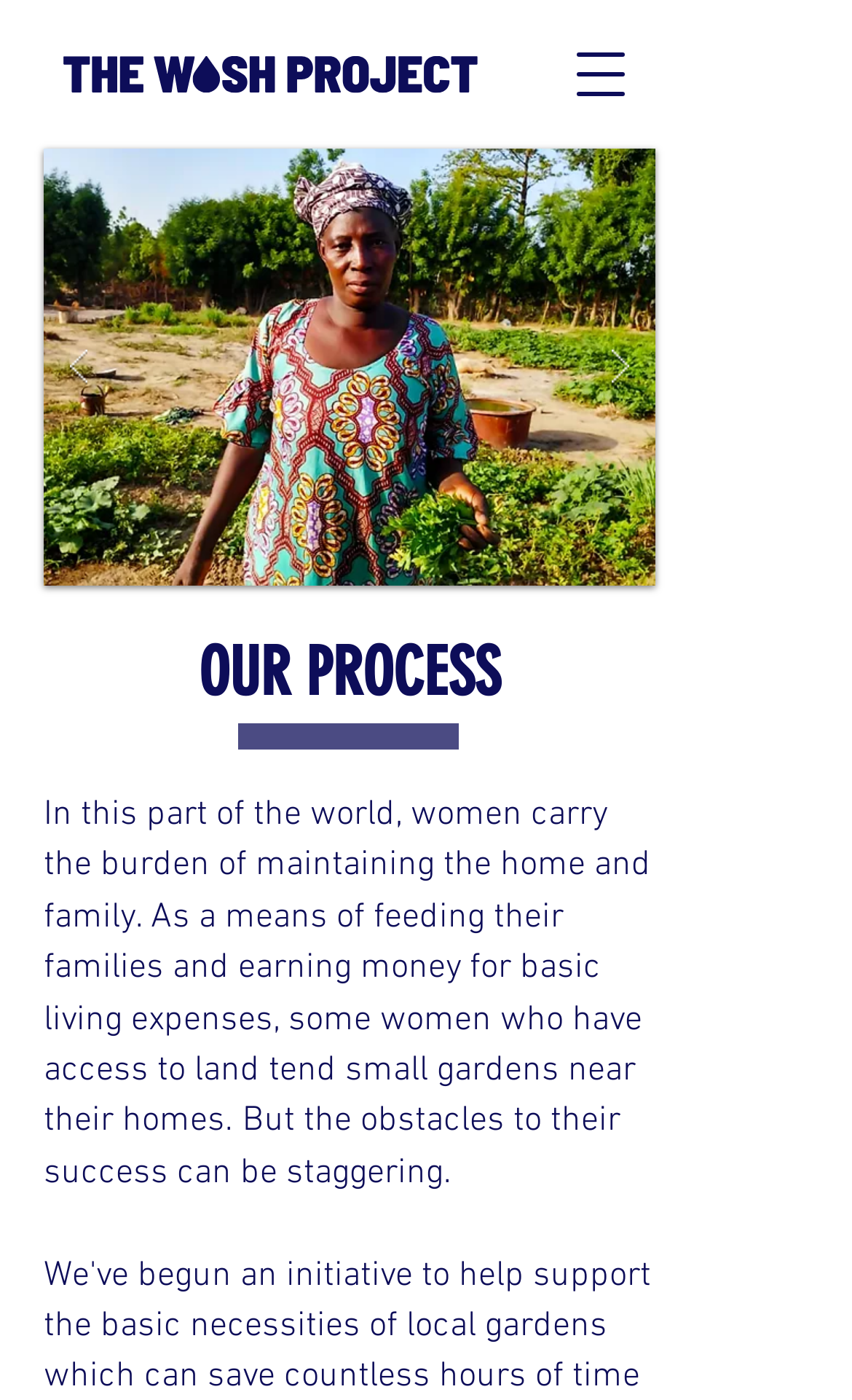Respond with a single word or phrase:
How many buttons are in the slide show gallery?

3